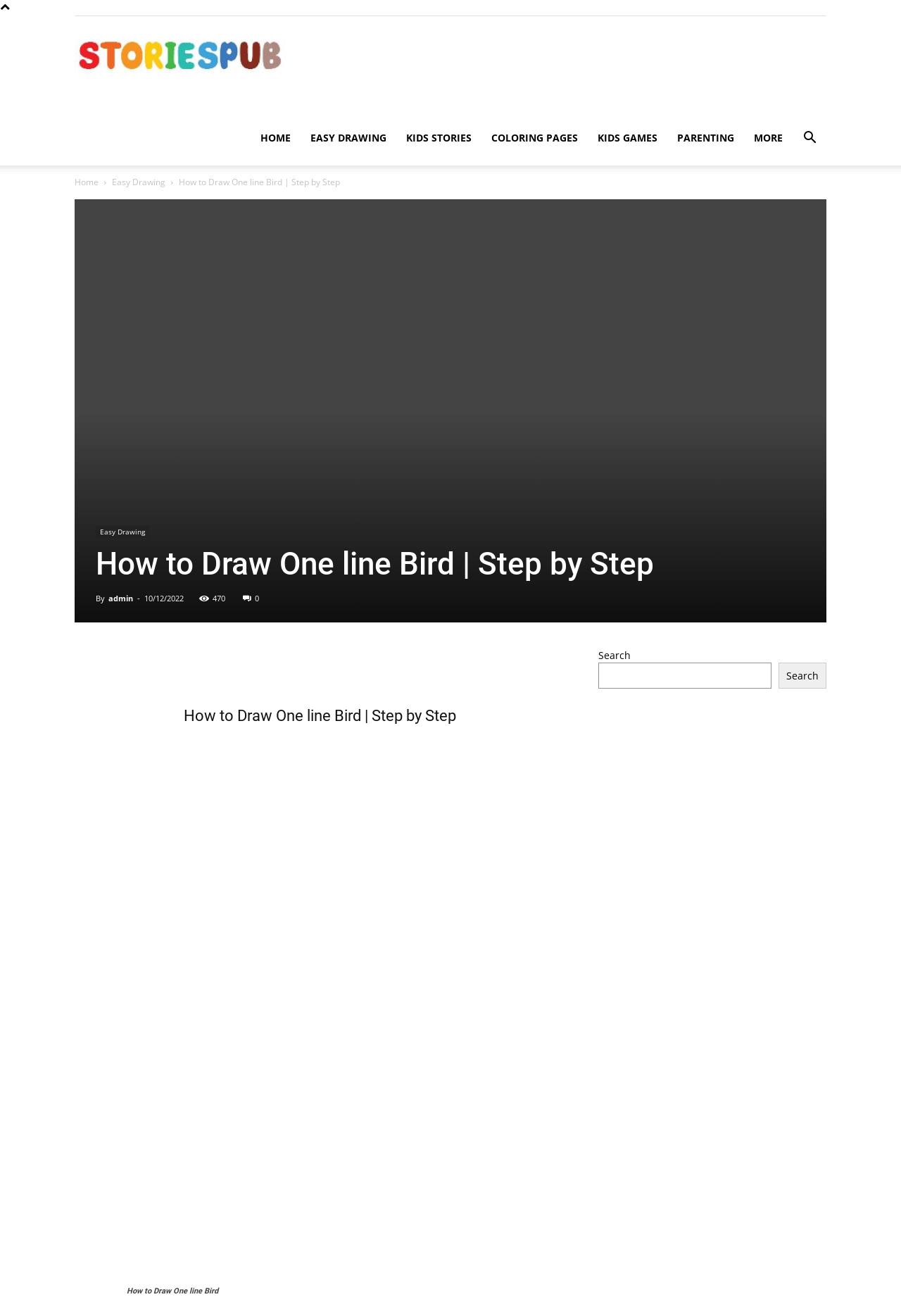Please identify the bounding box coordinates of the clickable area that will fulfill the following instruction: "Search for something". The coordinates should be in the format of four float numbers between 0 and 1, i.e., [left, top, right, bottom].

[0.664, 0.503, 0.856, 0.523]